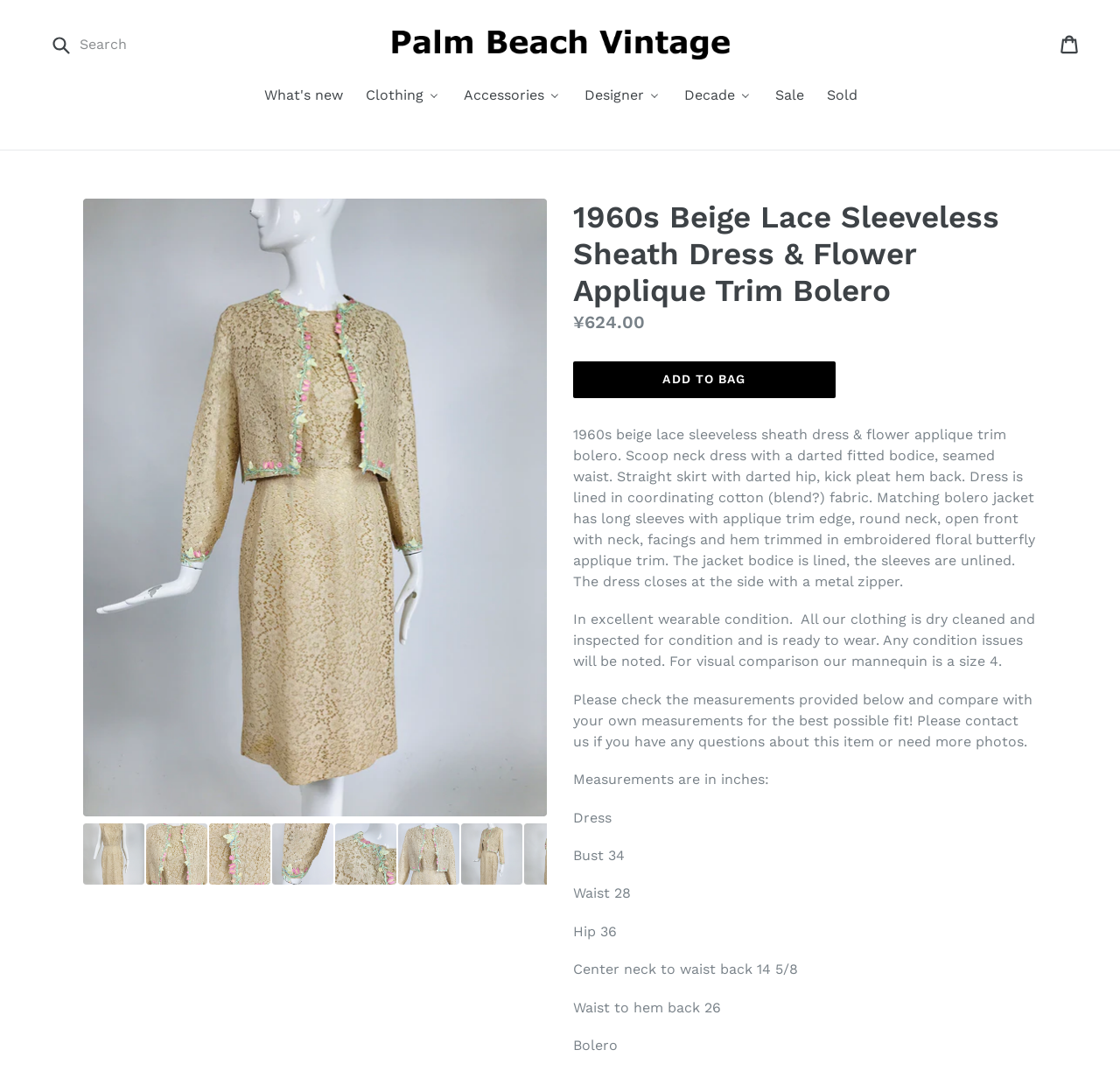Answer the question in a single word or phrase:
What is the condition of the dress?

excellent wearable condition